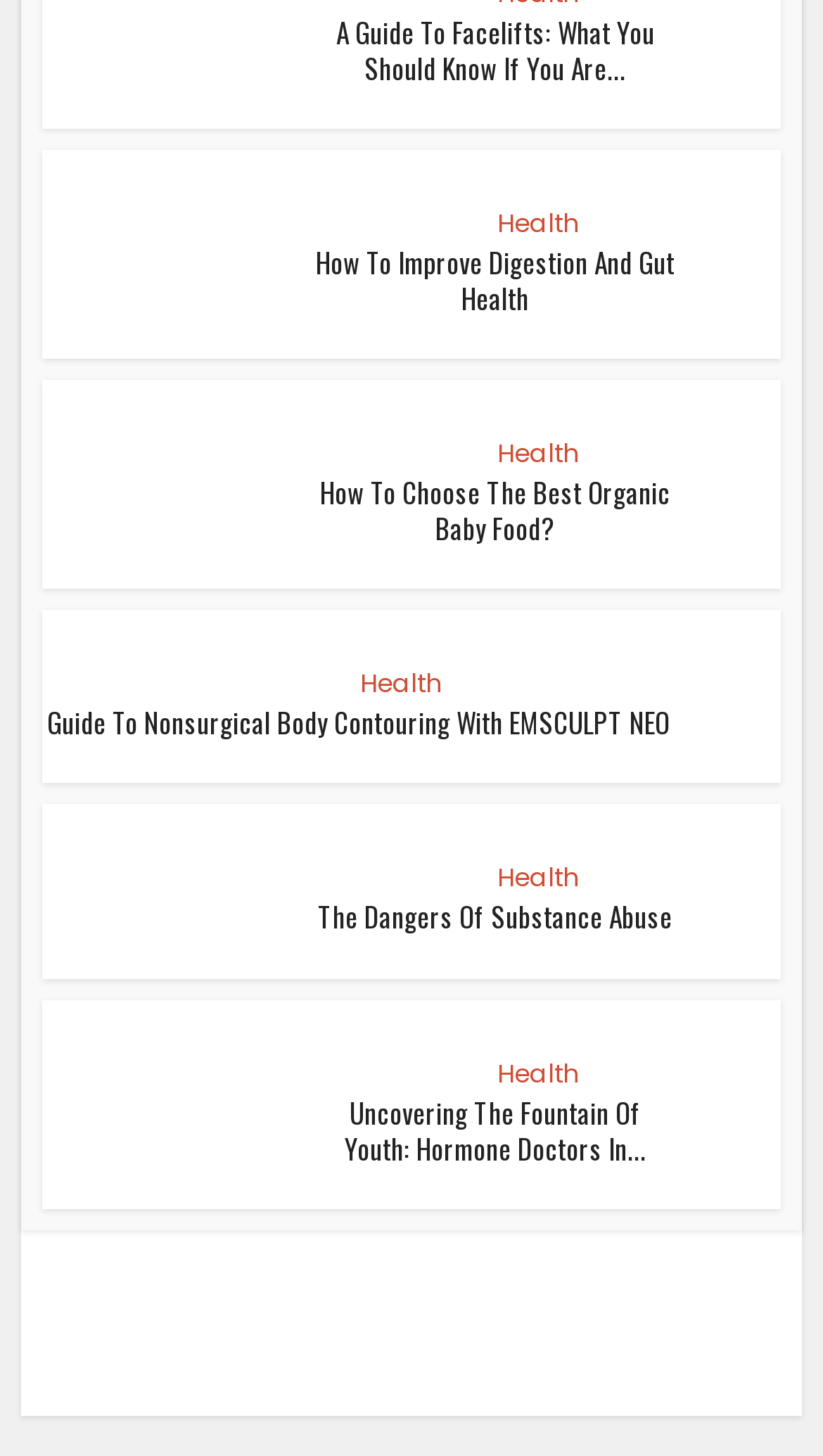Using the information shown in the image, answer the question with as much detail as possible: What is the topic of the last article?

The last article has a heading 'Uncovering The Fountain Of Youth: Hormone Doctors In...' and an image with the text 'Hormone Doctors', indicating that the topic of the article is hormone doctors.